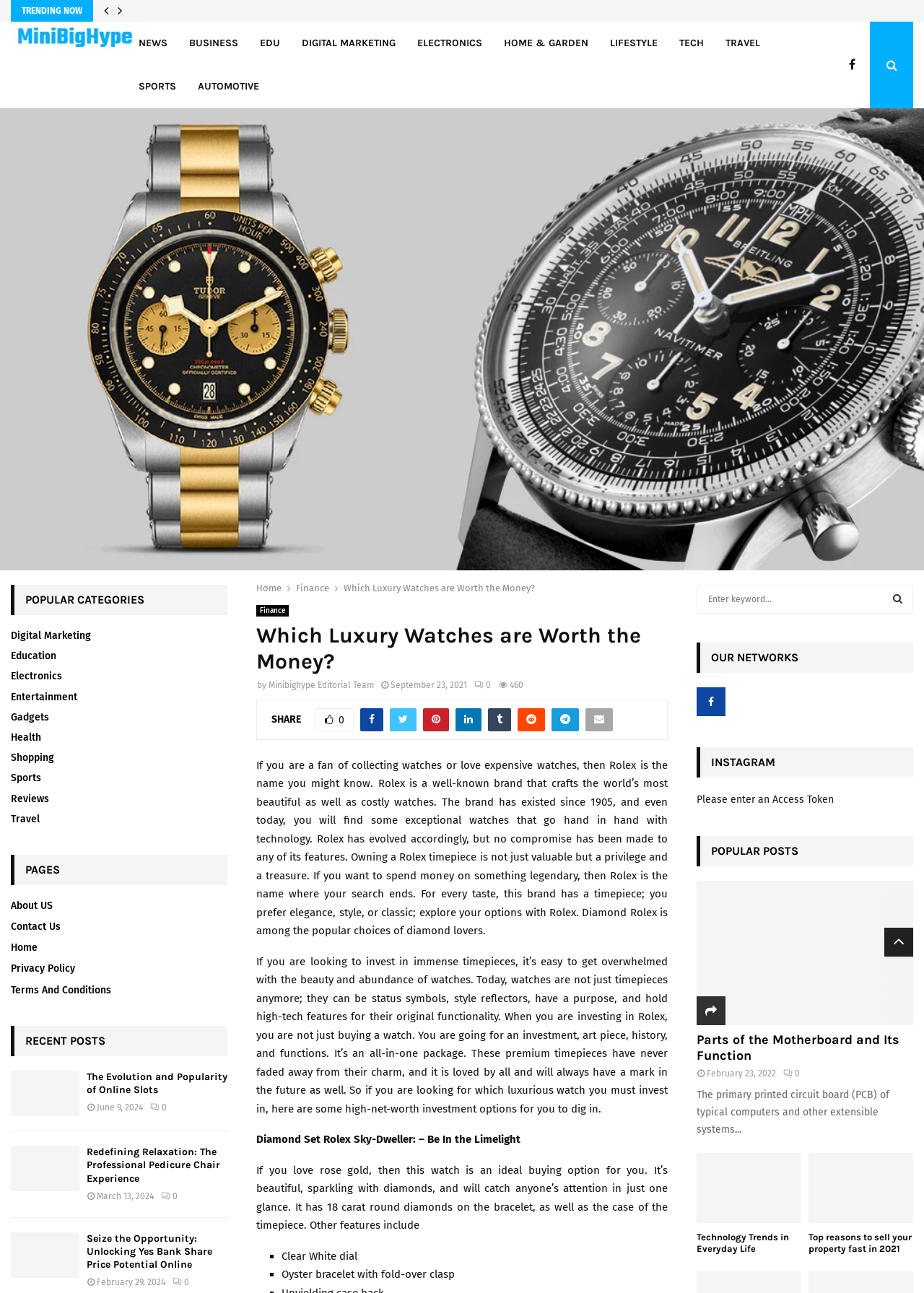Please identify the bounding box coordinates of the clickable area that will allow you to execute the instruction: "go to July 2021".

None